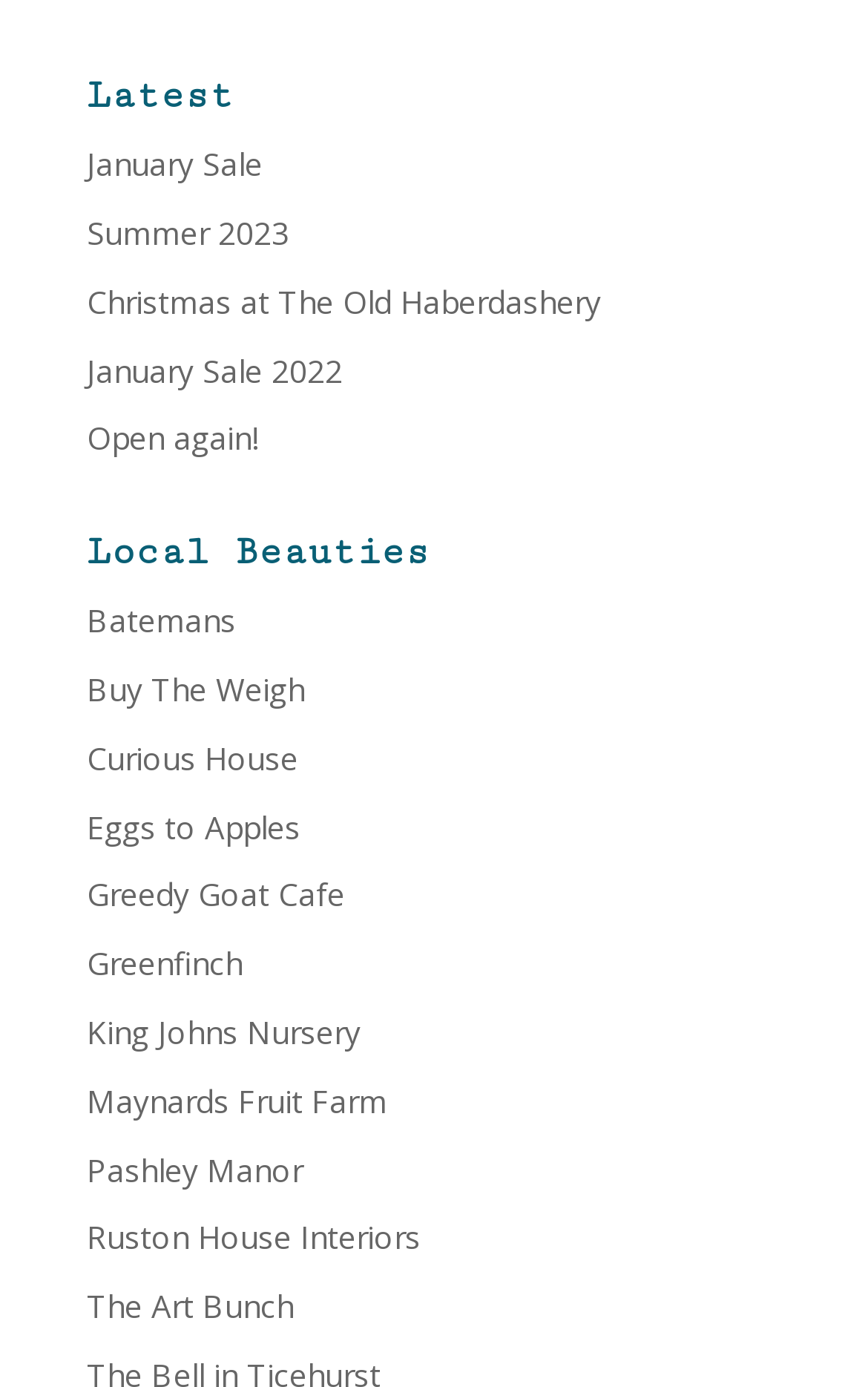Mark the bounding box of the element that matches the following description: "Batemans".

[0.1, 0.432, 0.272, 0.463]